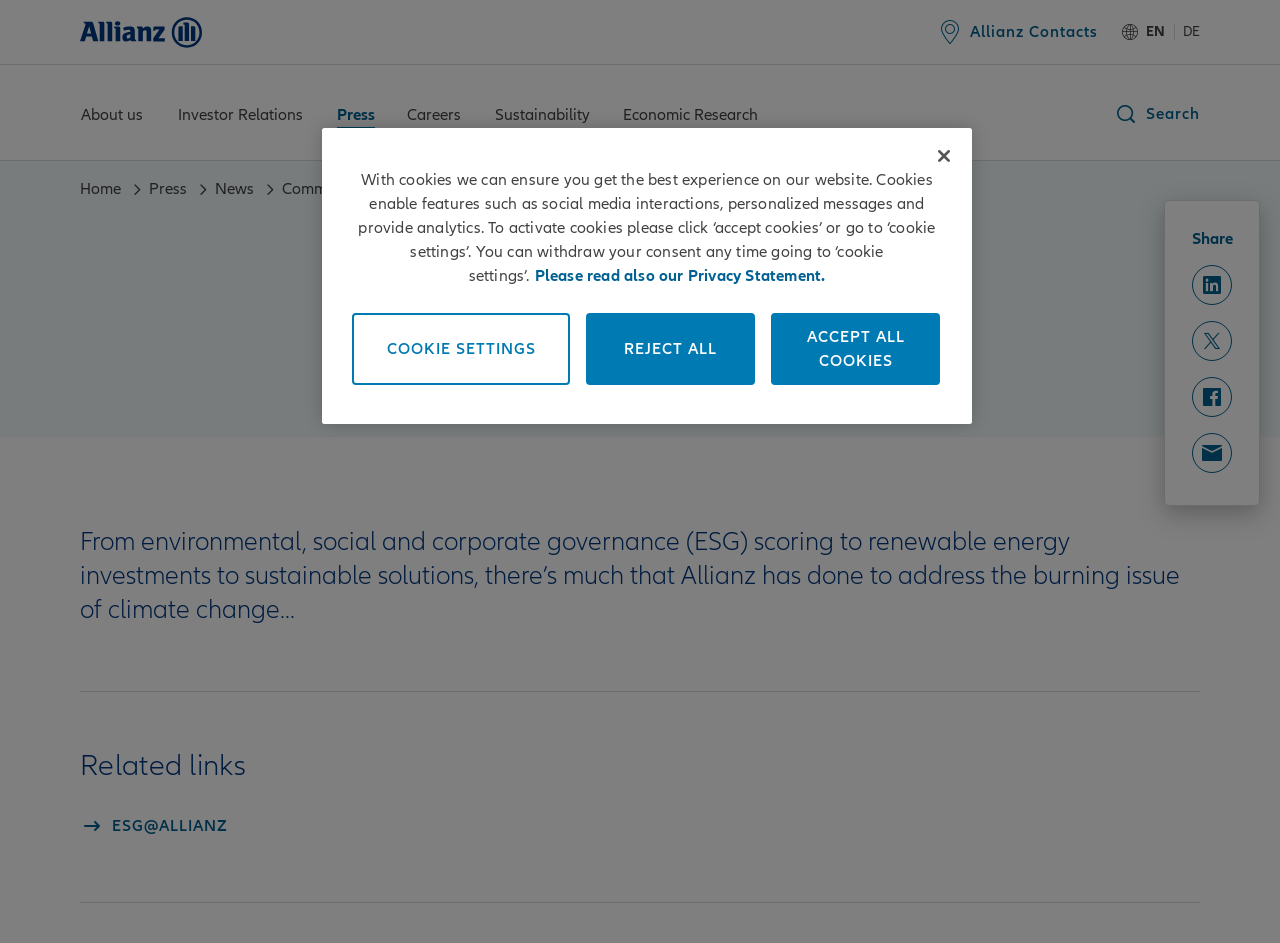Look at the image and write a detailed answer to the question: 
What is the purpose of the 'Search' button?

The 'Search' button is located at the top right corner of the webpage, and its purpose is likely to allow users to search for specific content within the website, given its common functionality on websites.